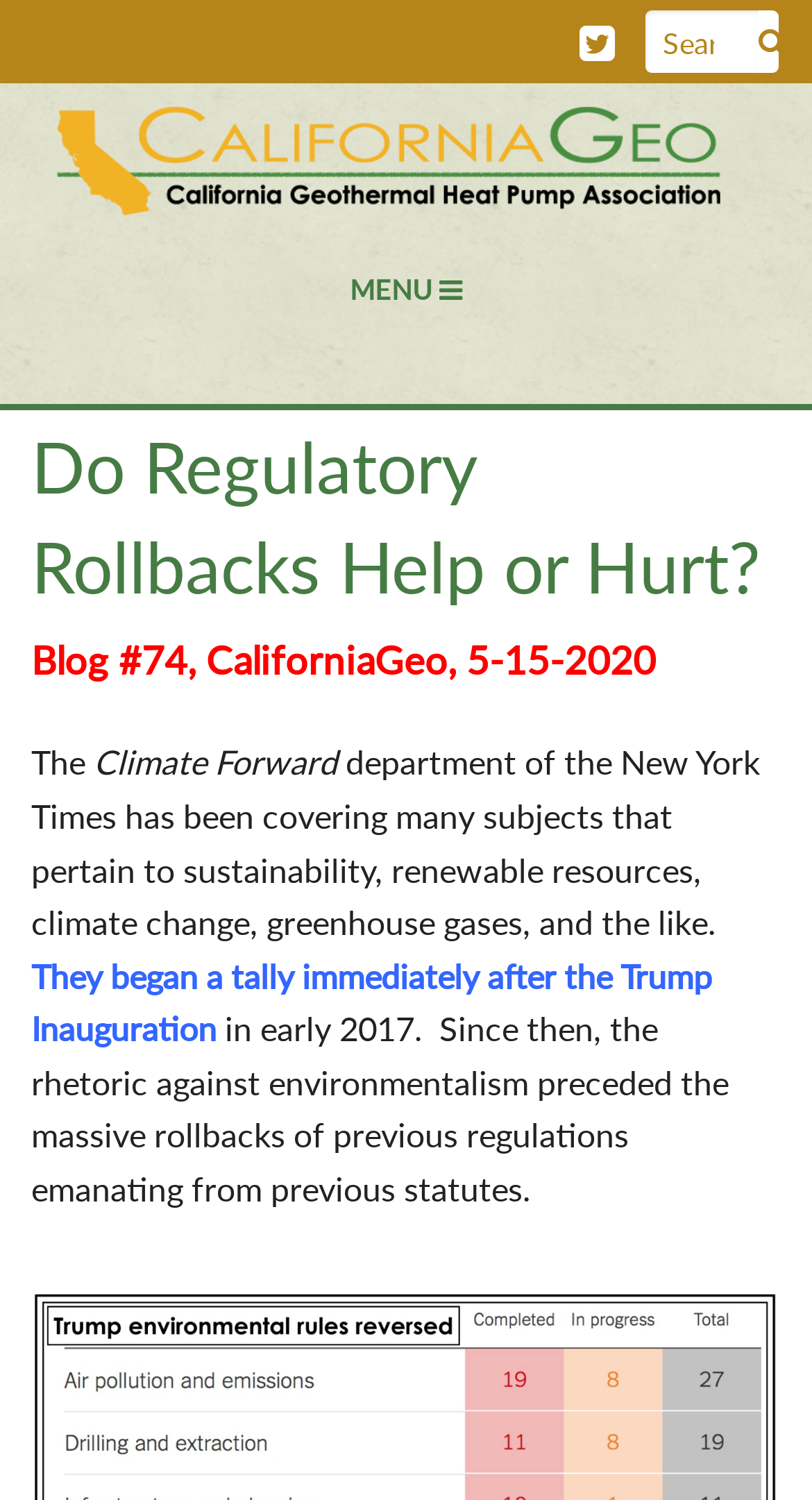What is the name of the department mentioned in the blog post?
Look at the screenshot and respond with a single word or phrase.

Climate Forward